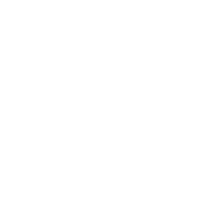Explain the image in a detailed and descriptive way.

The image showcases a set of colorful adhesive gold letter stickers, specifically designed for crafting and decor. This product consists of 90 sheets featuring various letters in an attractive gold finish, making it a perfect choice for personalizing projects such as scrapbooking, card making, or home decorations. The stickers are versatile, allowing for creative expression and embellishment of different surfaces. Their compact size and easy peel-off design facilitate seamless application, enhancing the overall aesthetic of any creative endeavor. These stickers are a great addition for anyone looking to add a touch of glamour and individuality to their artistic projects.